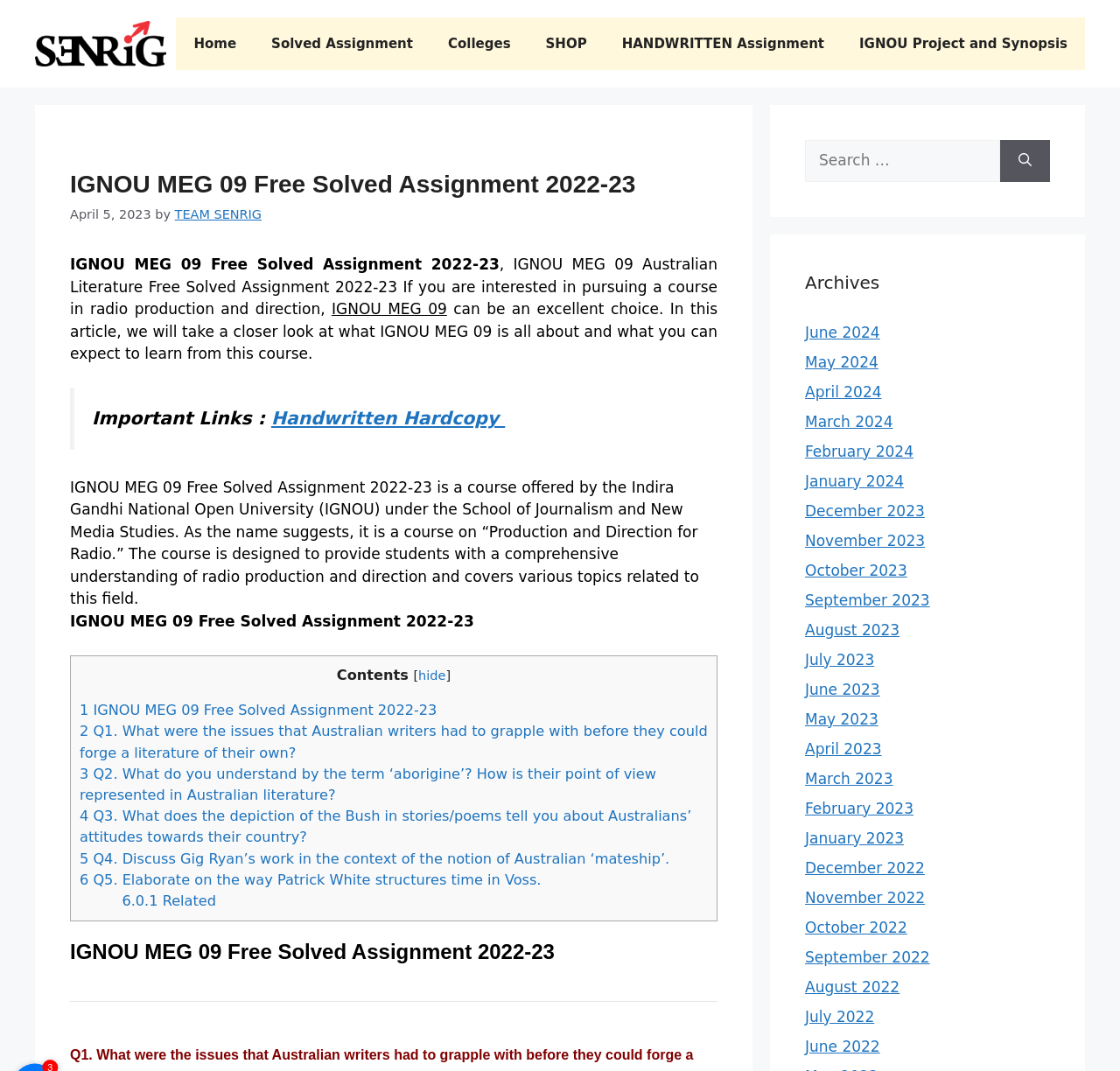Please provide a comprehensive answer to the question below using the information from the image: How many questions are there in the solved assignment?

The webpage lists 6 questions in the solved assignment, starting from Q1 to Q6.